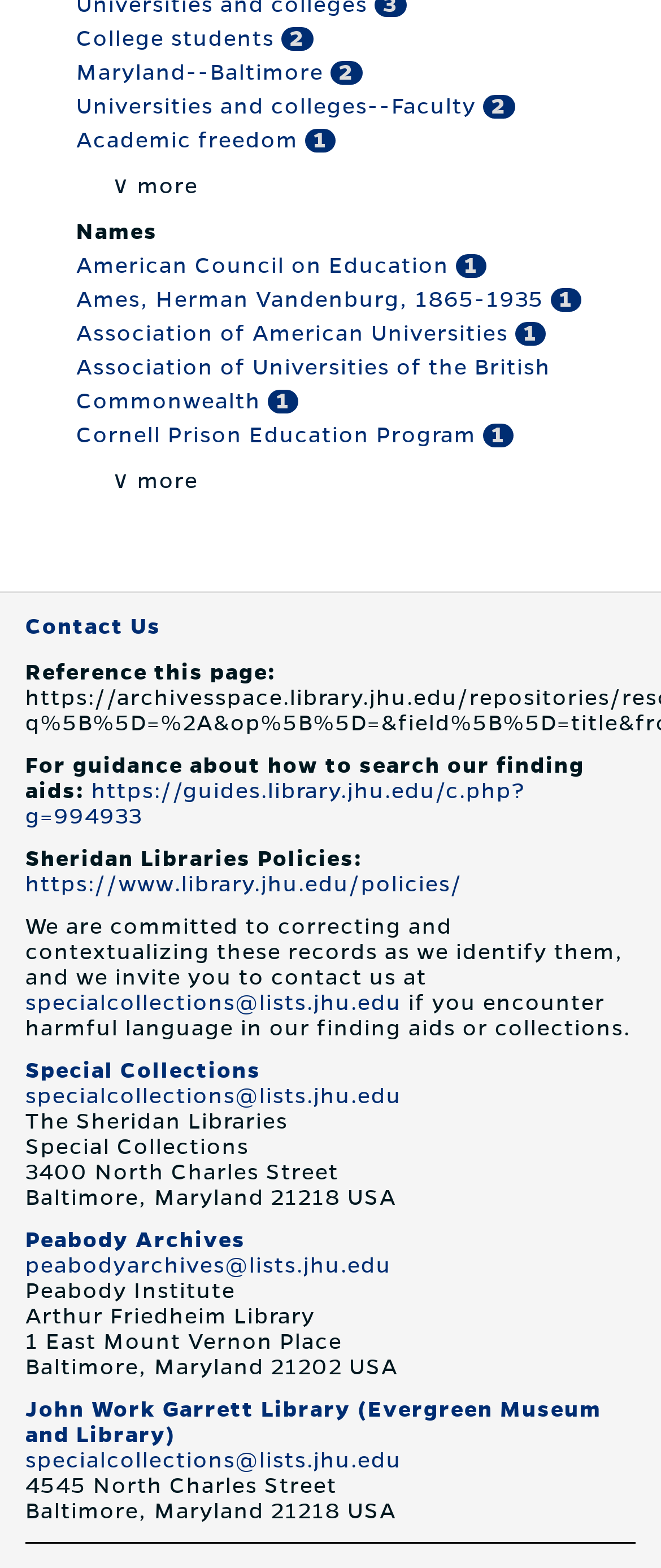Respond concisely with one word or phrase to the following query:
How many links are there in the 'Contact Us' section?

5